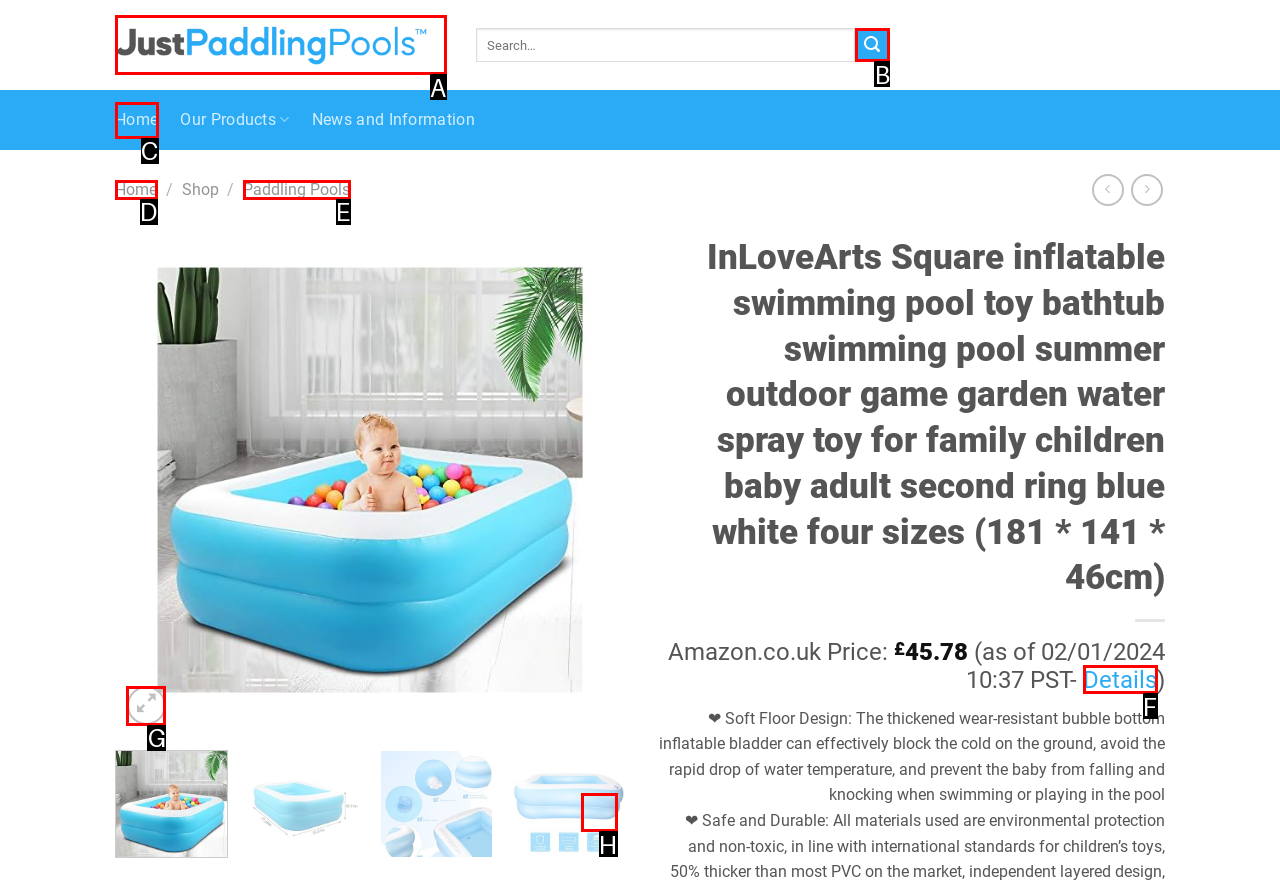Select the proper HTML element to perform the given task: Submit search query Answer with the corresponding letter from the provided choices.

B